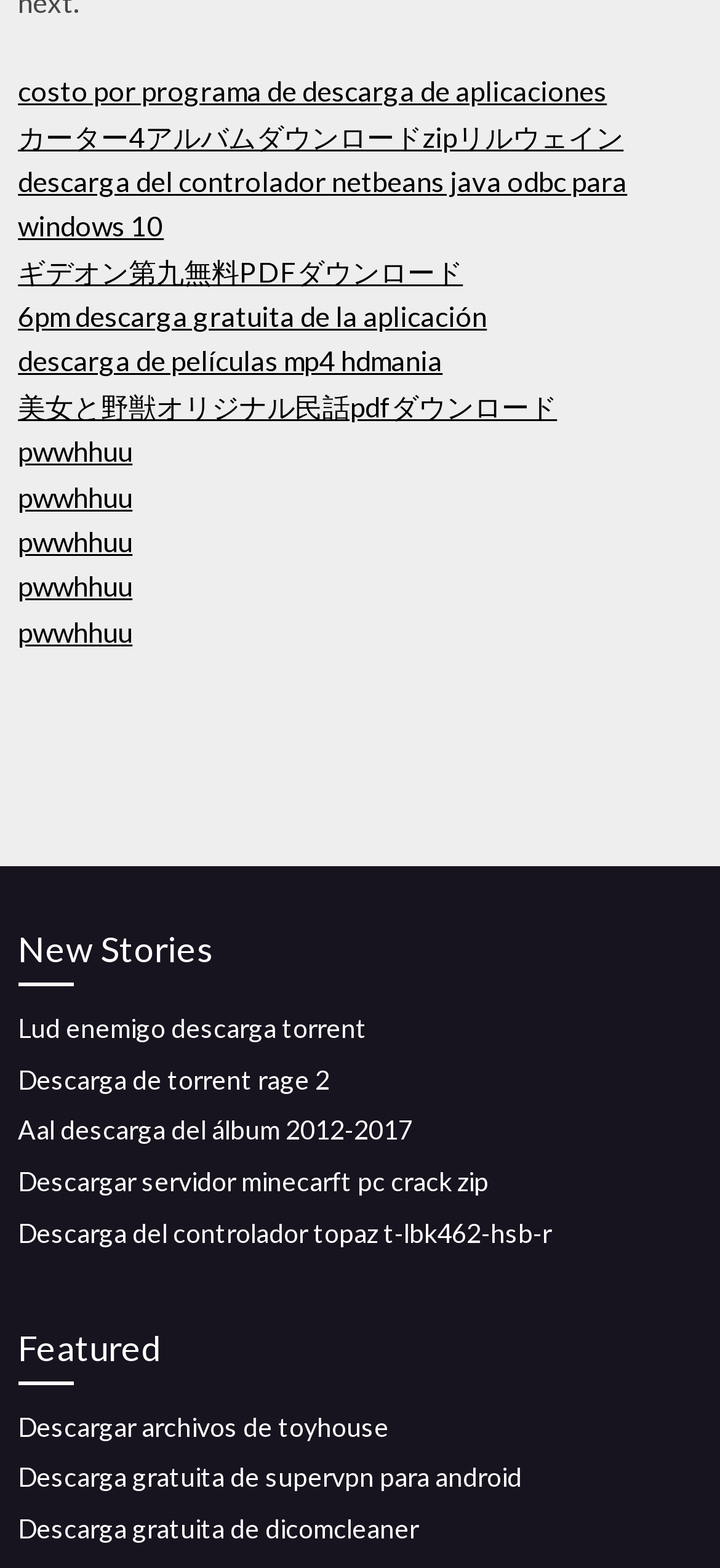Please identify the bounding box coordinates of the area that needs to be clicked to fulfill the following instruction: "download Lud enemigo descarga torrent."

[0.025, 0.645, 0.51, 0.665]